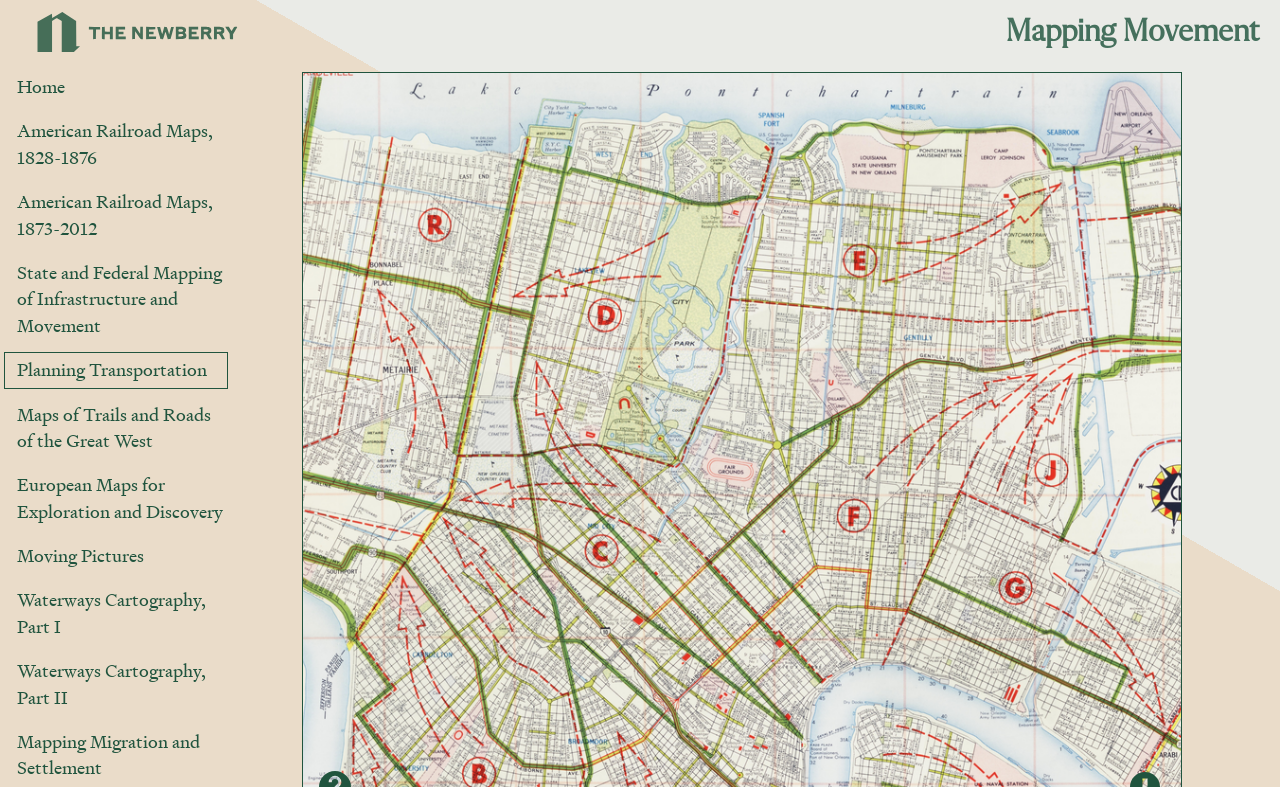Identify the bounding box coordinates of the region I need to click to complete this instruction: "Contact us".

None